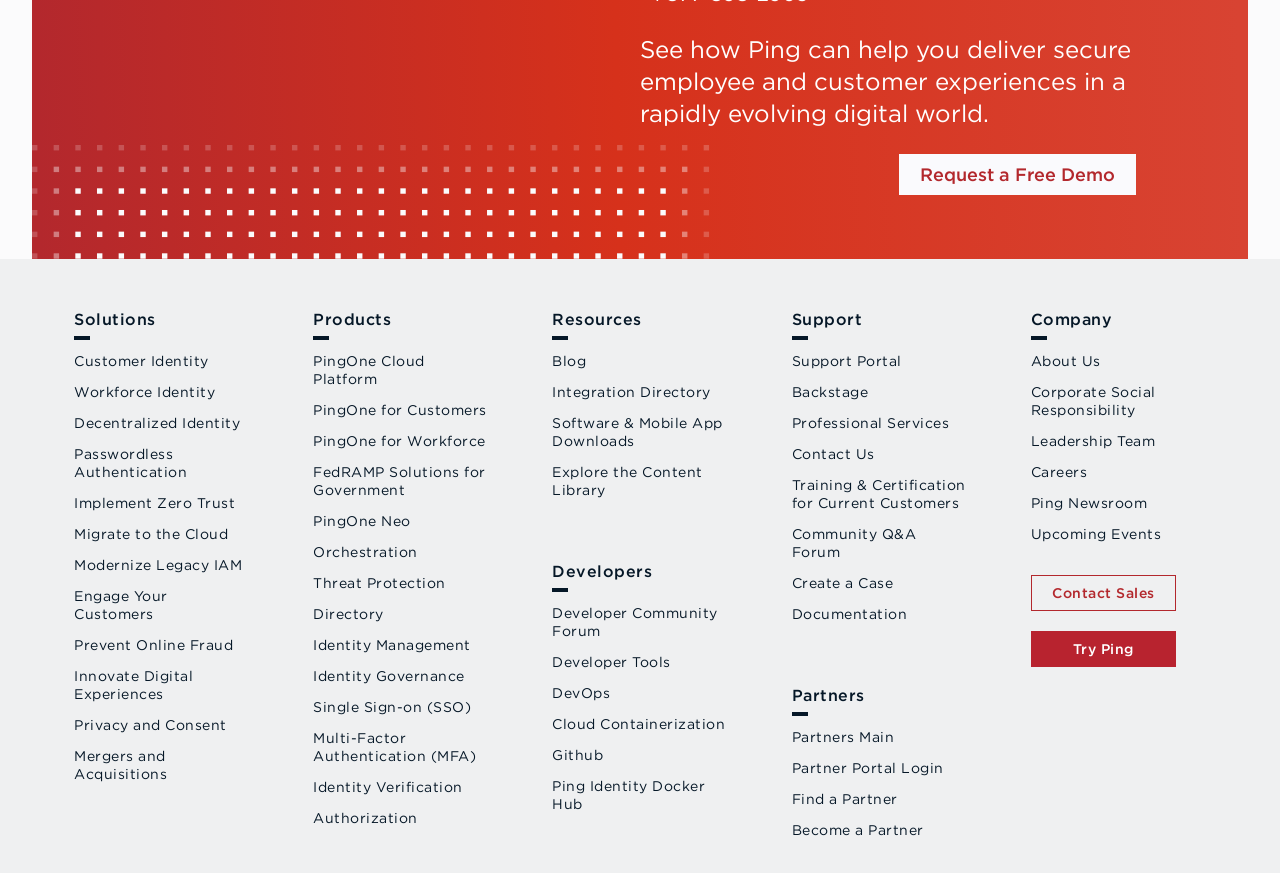Pinpoint the bounding box coordinates of the area that must be clicked to complete this instruction: "Contact sales".

[0.805, 0.658, 0.919, 0.699]